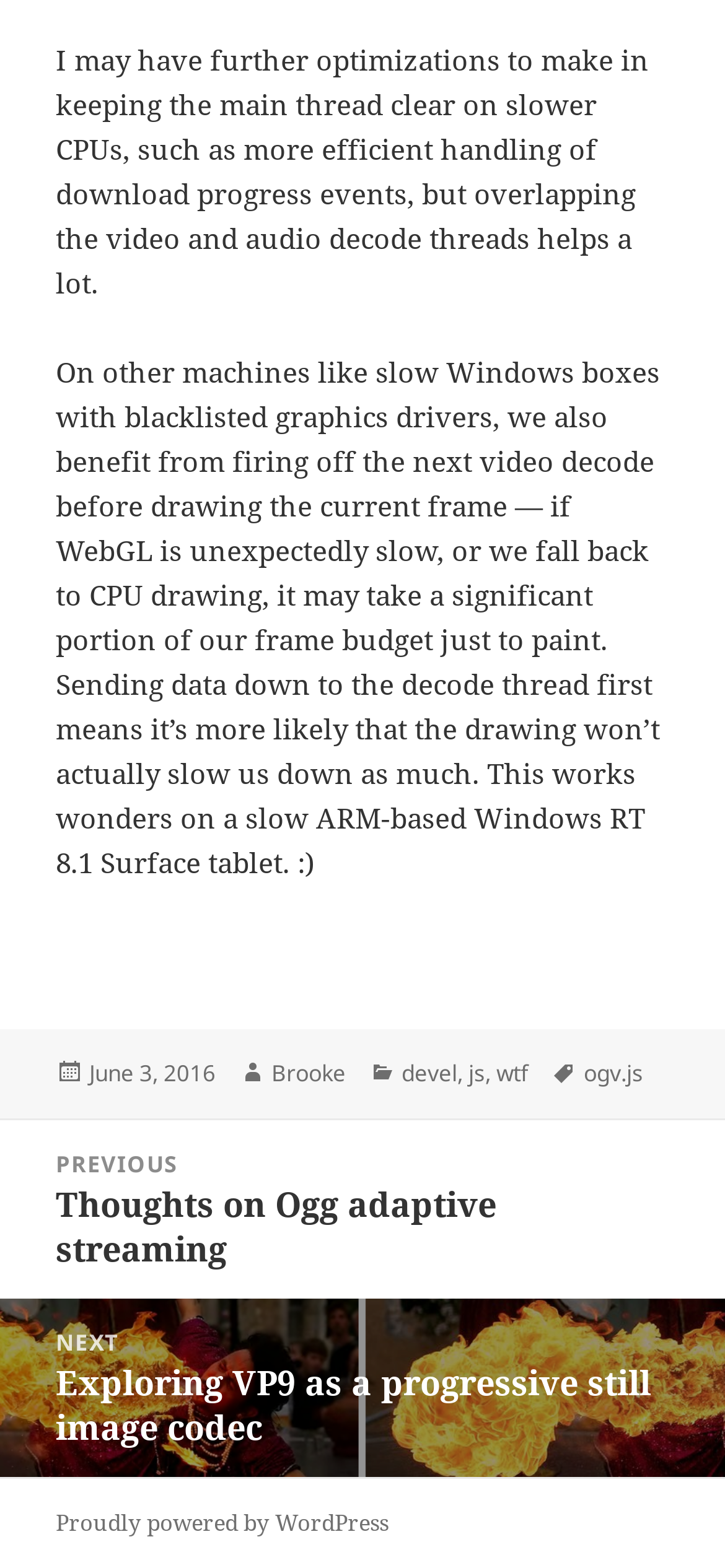What is the tag of the post?
From the image, respond with a single word or phrase.

ogv.js